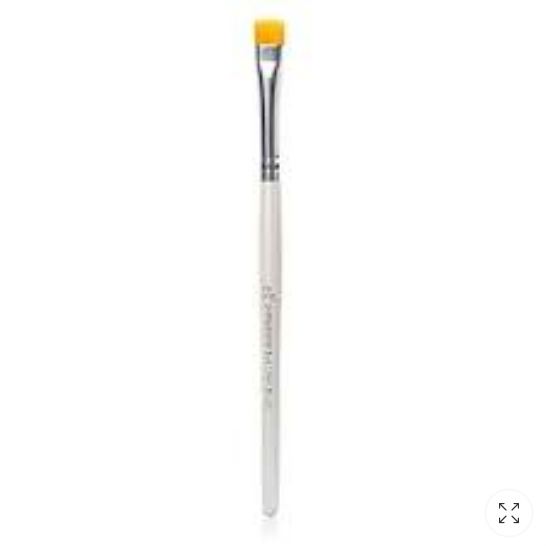Is the brush suitable for use with dry formulations?
Look at the image and construct a detailed response to the question.

According to the caption, the Elf Eyeliner Brush is ideal for use with both wet and dry formulations, which implies that it is suitable for use with dry formulations.